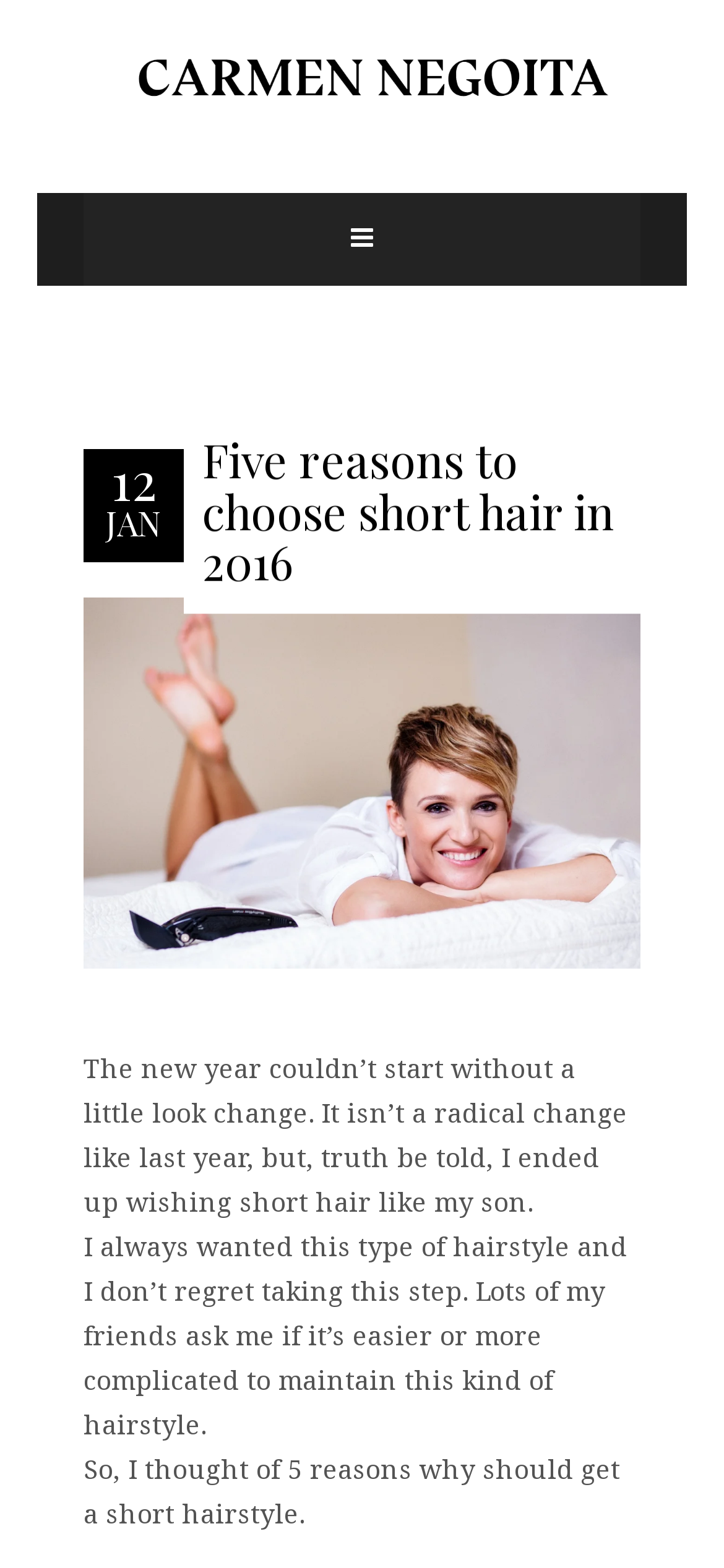Give a one-word or short phrase answer to this question: 
How many reasons are given for getting a short hairstyle?

5